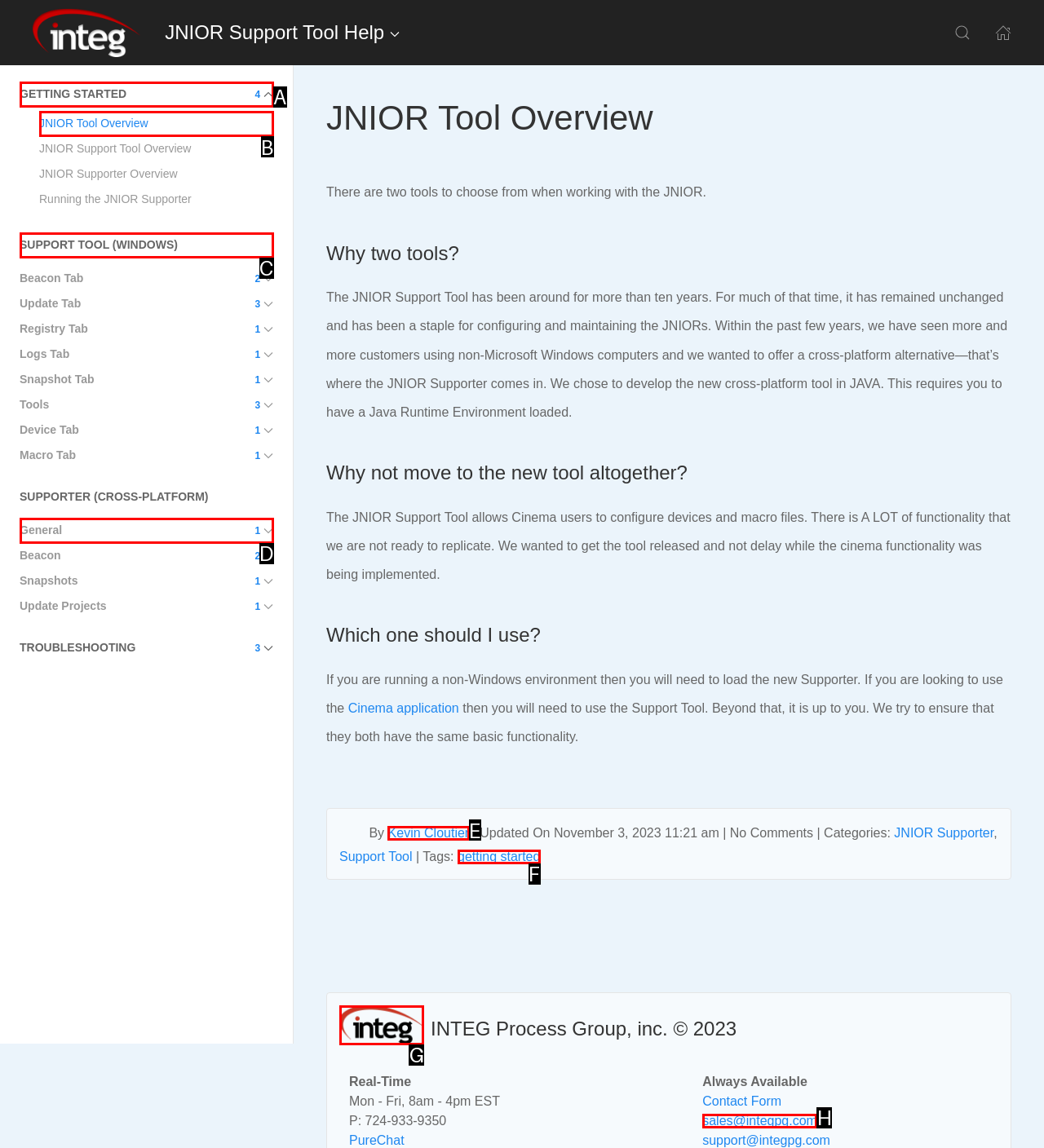Specify which UI element should be clicked to accomplish the task: View JNIOR Tool Overview. Answer with the letter of the correct choice.

B